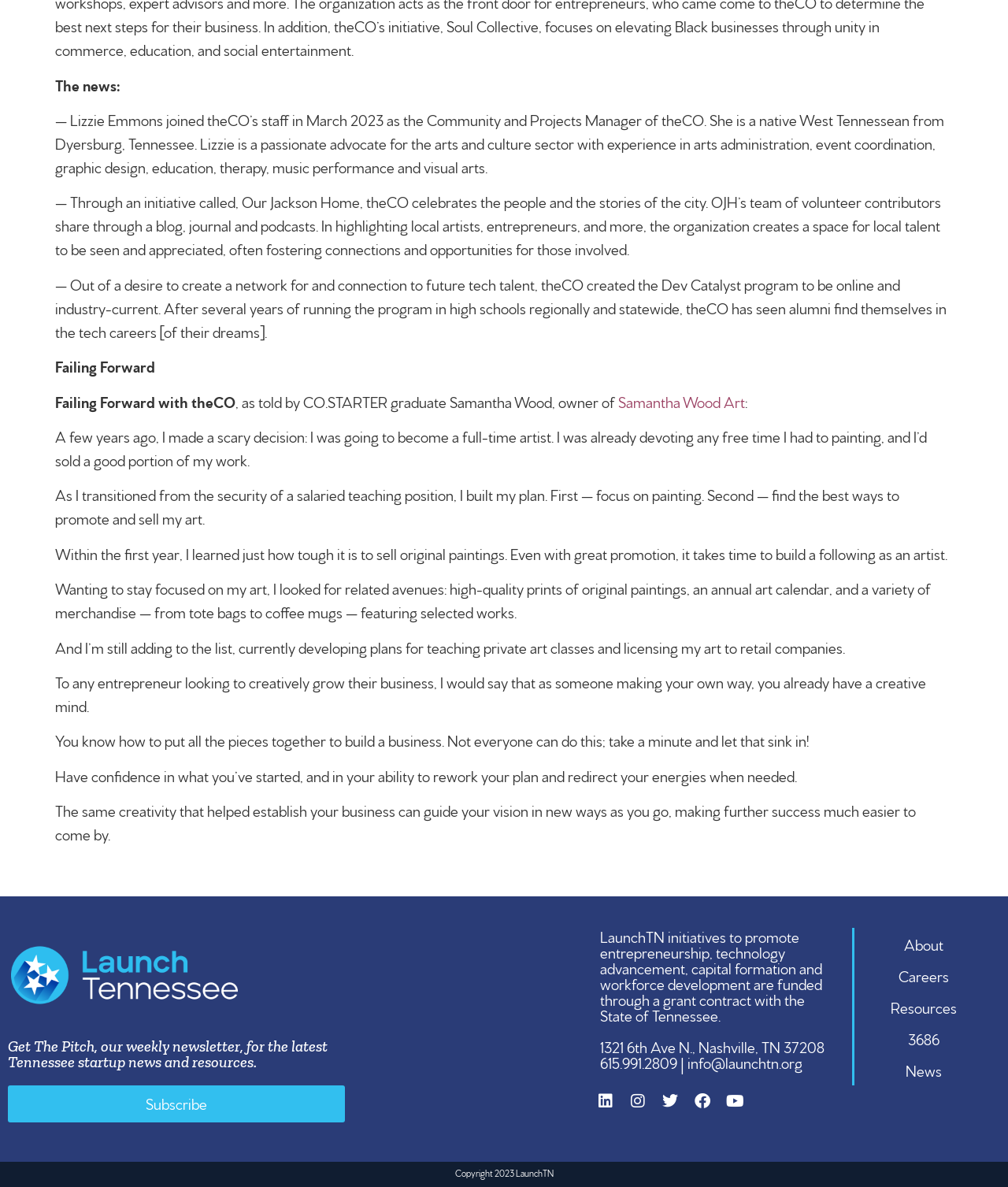Respond to the question with just a single word or phrase: 
What is the address of LaunchTN?

1321 6th Ave N., Nashville, TN 37208